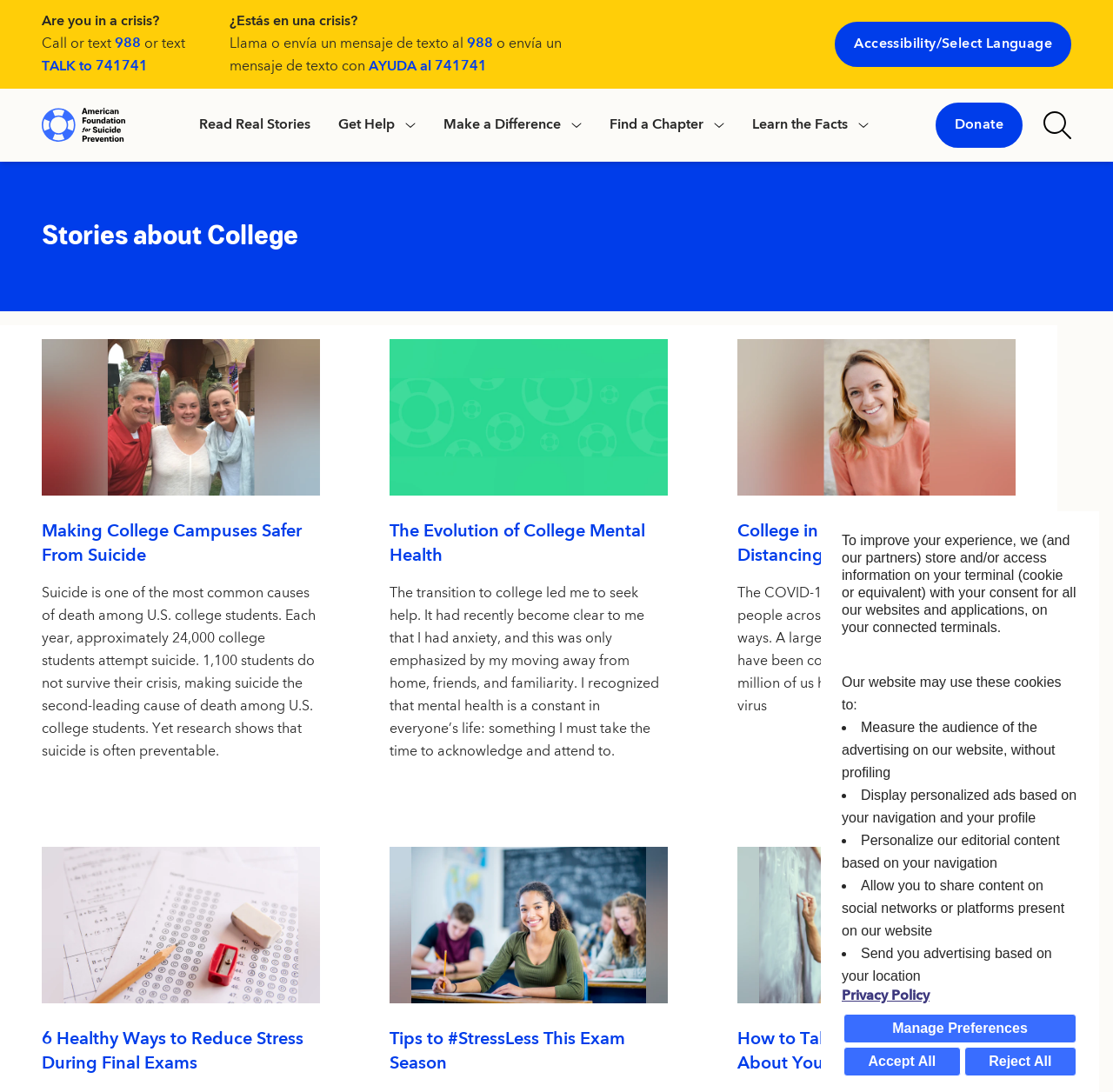Create a detailed narrative of the webpage’s visual and textual elements.

This webpage appears to be a website for the American Foundation for Suicide Prevention, with a focus on college students. At the top left corner, there is a logo of the organization, accompanied by a link to read real stories and buttons to get help, make a difference, find a chapter, and learn the facts. 

On the top right corner, there is a button to select language and accessibility options, as well as a search icon represented by a magnifying glass. 

Below the top section, there are three crisis hotline options: a call or text to 988, and a text to TALK to 741741, with the same options provided in Spanish.

The main content of the webpage is divided into three sections, each with a heading and a brief description. The first section is about making college campuses safer from suicide, with a link to read more. The second section is about the evolution of college mental health, with a personal anecdote about seeking help for anxiety. The third section is about college in the age of physical distancing, discussing the impact of the COVID-19 pandemic on college students.

Below these sections, there are three more links to articles, each with an accompanying image. The first article is about reducing stress during final exams, with an image of a standardized test form. The second article is about tips to reduce stress during exam season, with an image of a girl in a classroom. The third article is about talking to professors about mental health, with an image of a woman at a chalkboard.

At the bottom of the page, there is a section about cookies and privacy, with options to manage preferences, accept all, or reject all. There is also a link to the privacy policy.